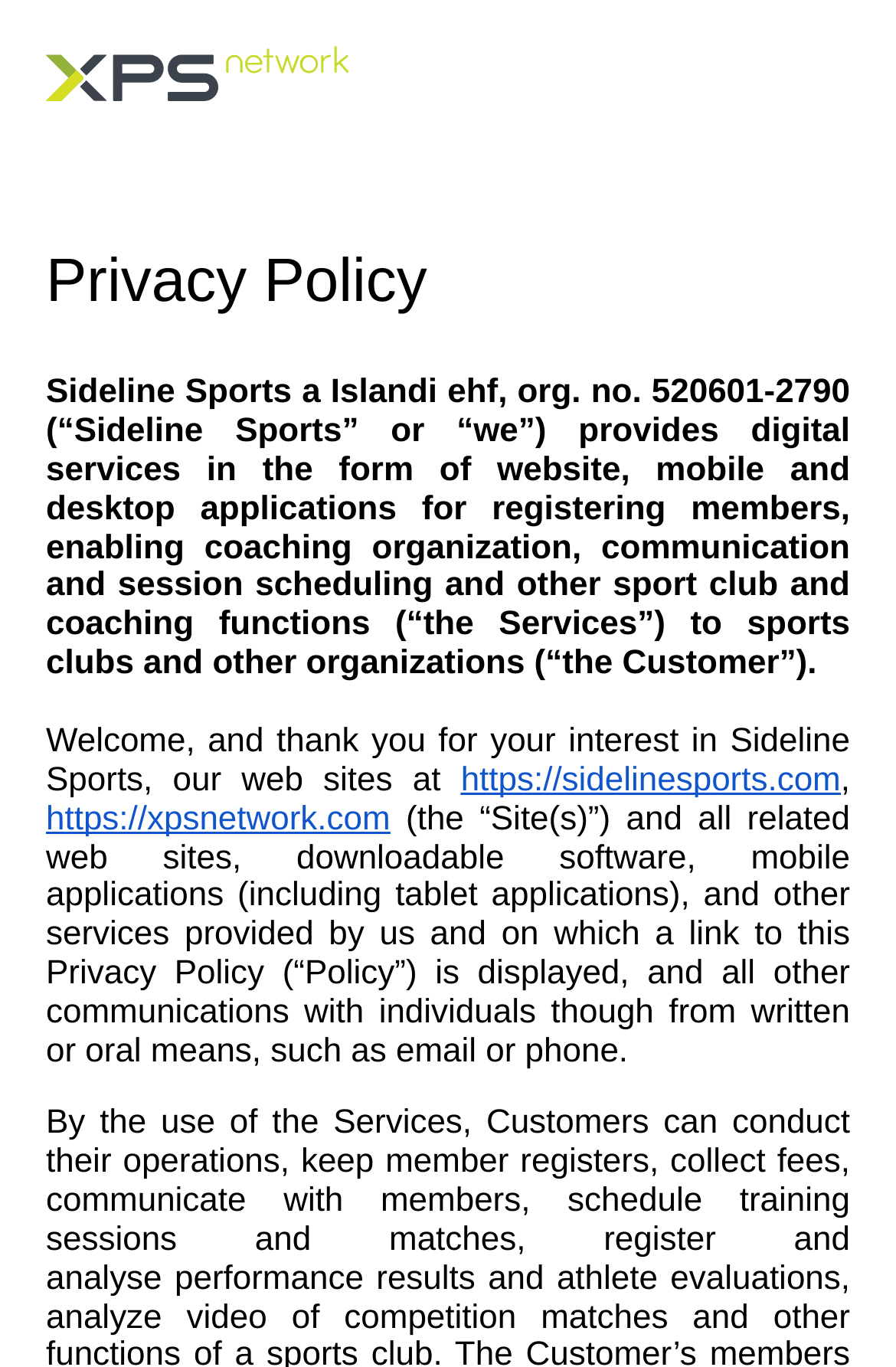What is the purpose of the Services provided by Sideline Sports?
Based on the screenshot, answer the question with a single word or phrase.

Coaching organization and communication